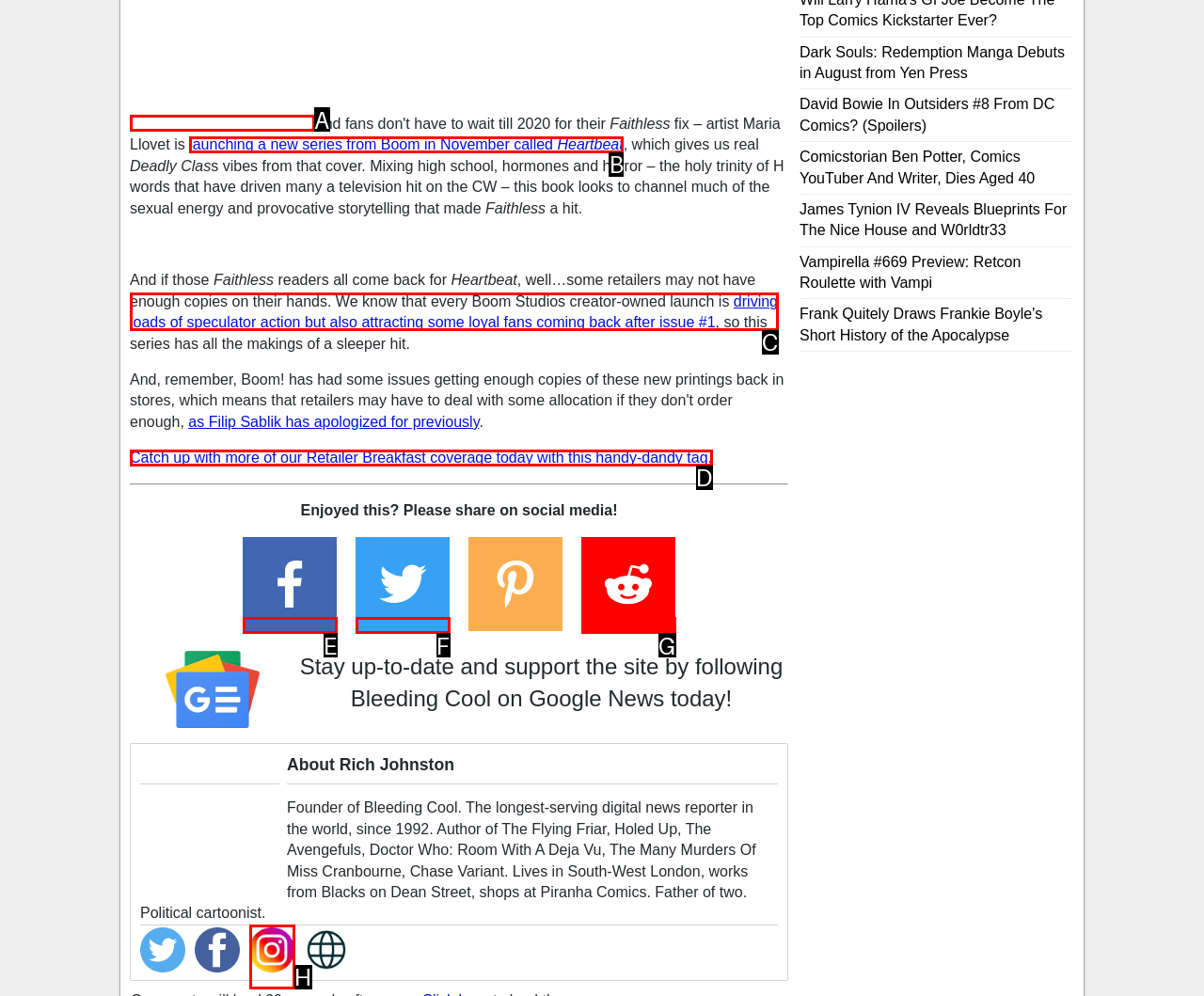Tell me which one HTML element you should click to complete the following task: Share on facebook
Answer with the option's letter from the given choices directly.

E